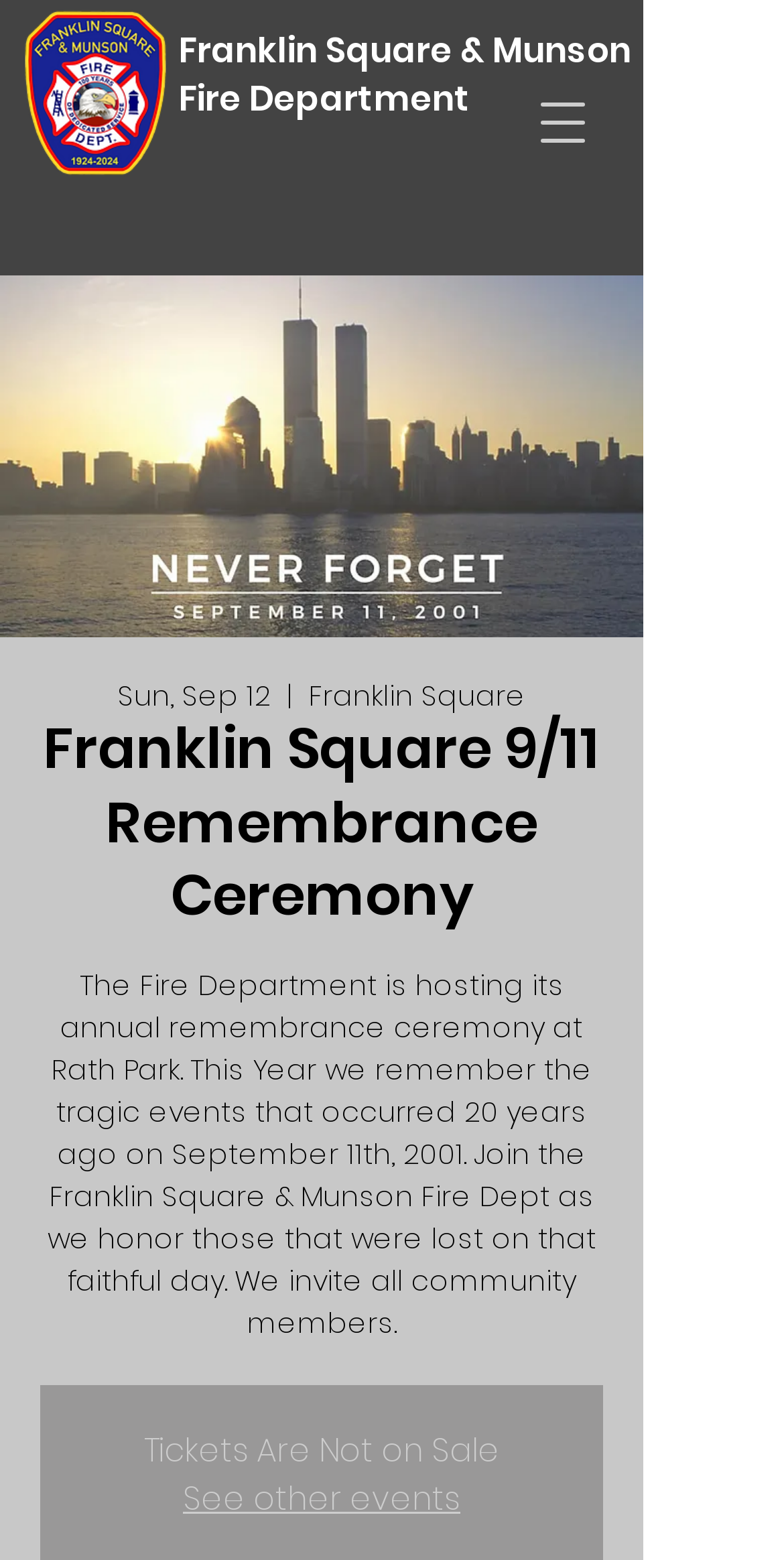Are tickets available for the ceremony?
Using the visual information, respond with a single word or phrase.

No